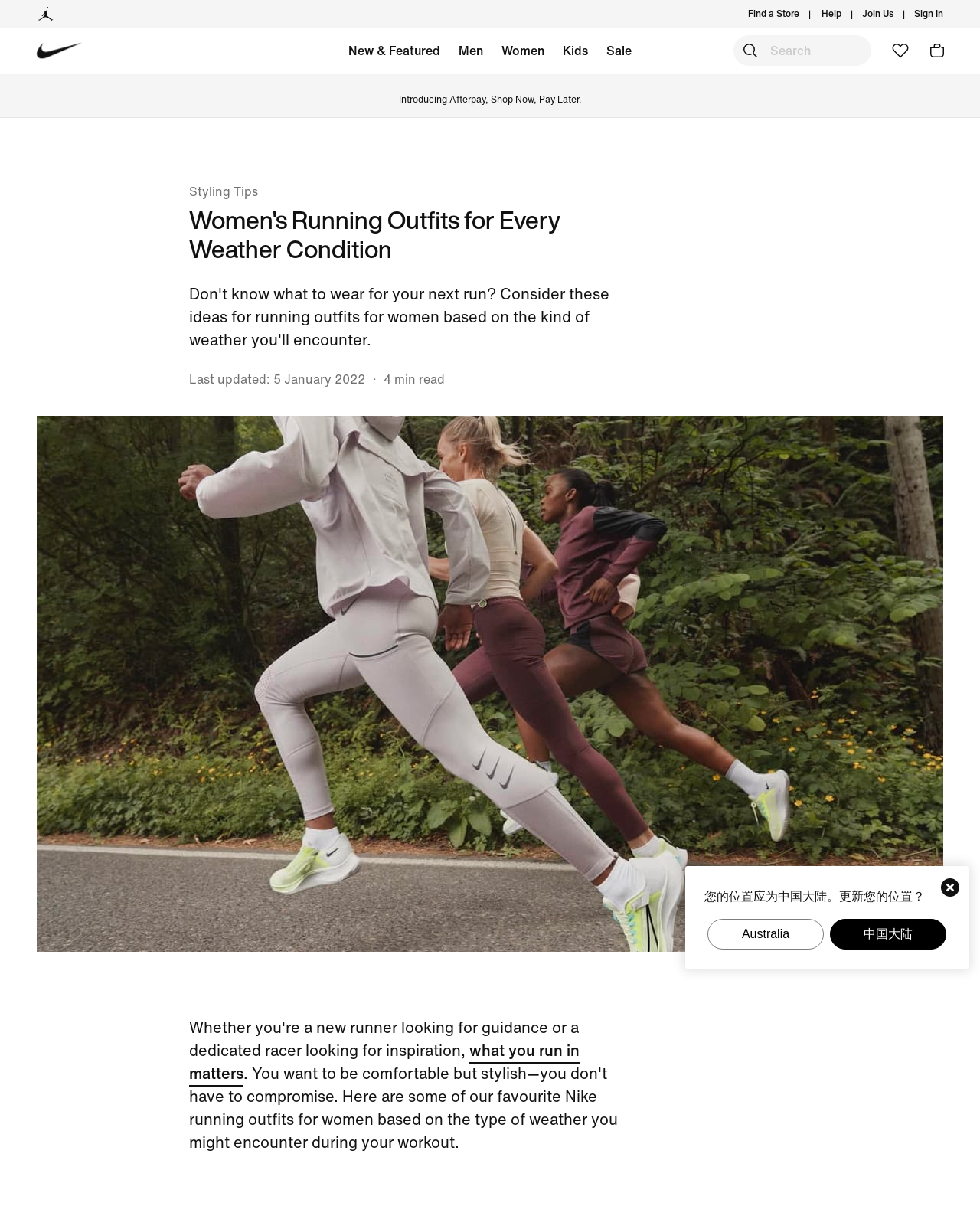Could you specify the bounding box coordinates for the clickable section to complete the following instruction: "Click the link to view posts in the astronomy category"?

None